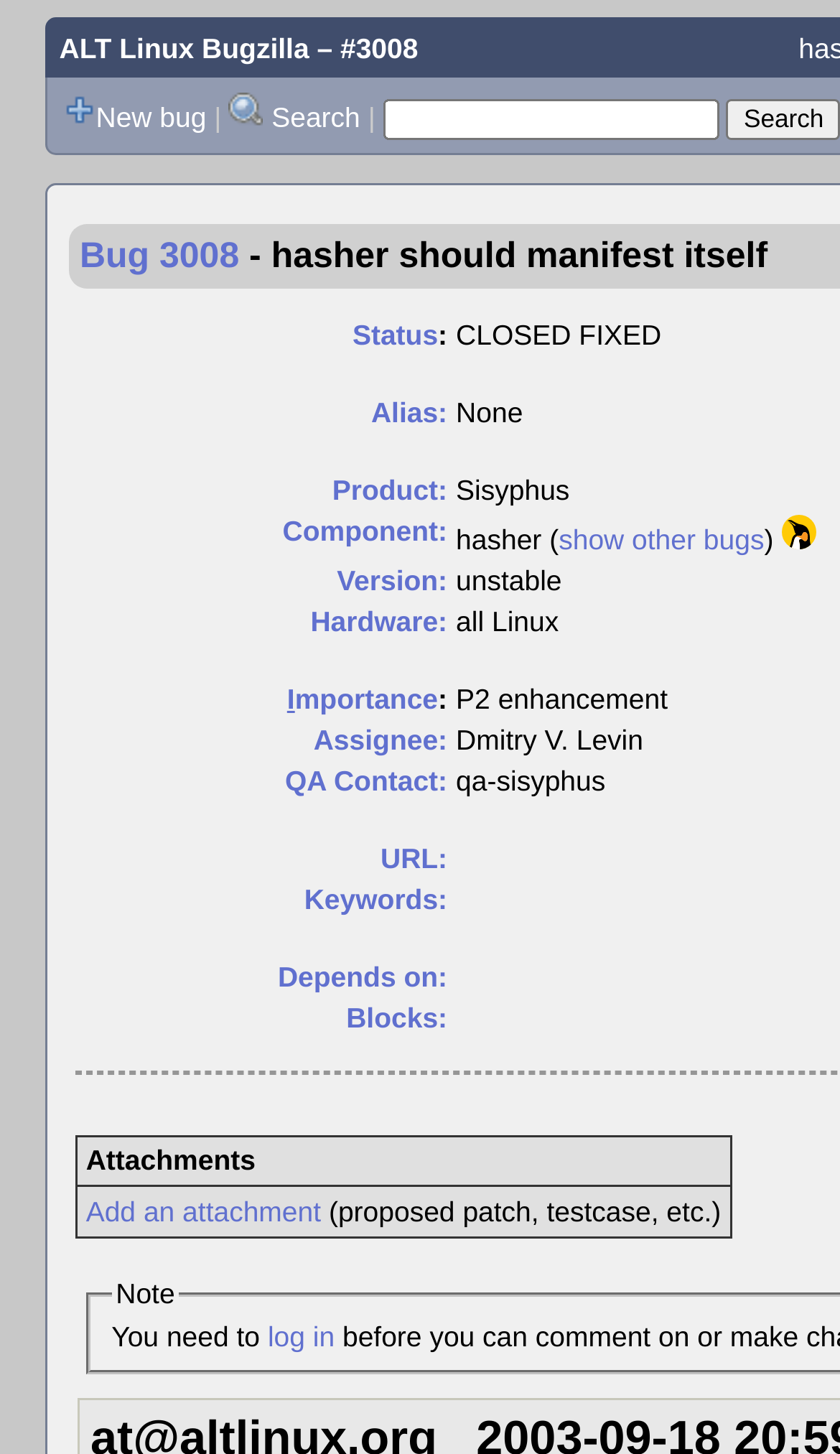Please identify the bounding box coordinates of the element's region that should be clicked to execute the following instruction: "Search for a bug". The bounding box coordinates must be four float numbers between 0 and 1, i.e., [left, top, right, bottom].

[0.456, 0.067, 0.856, 0.096]